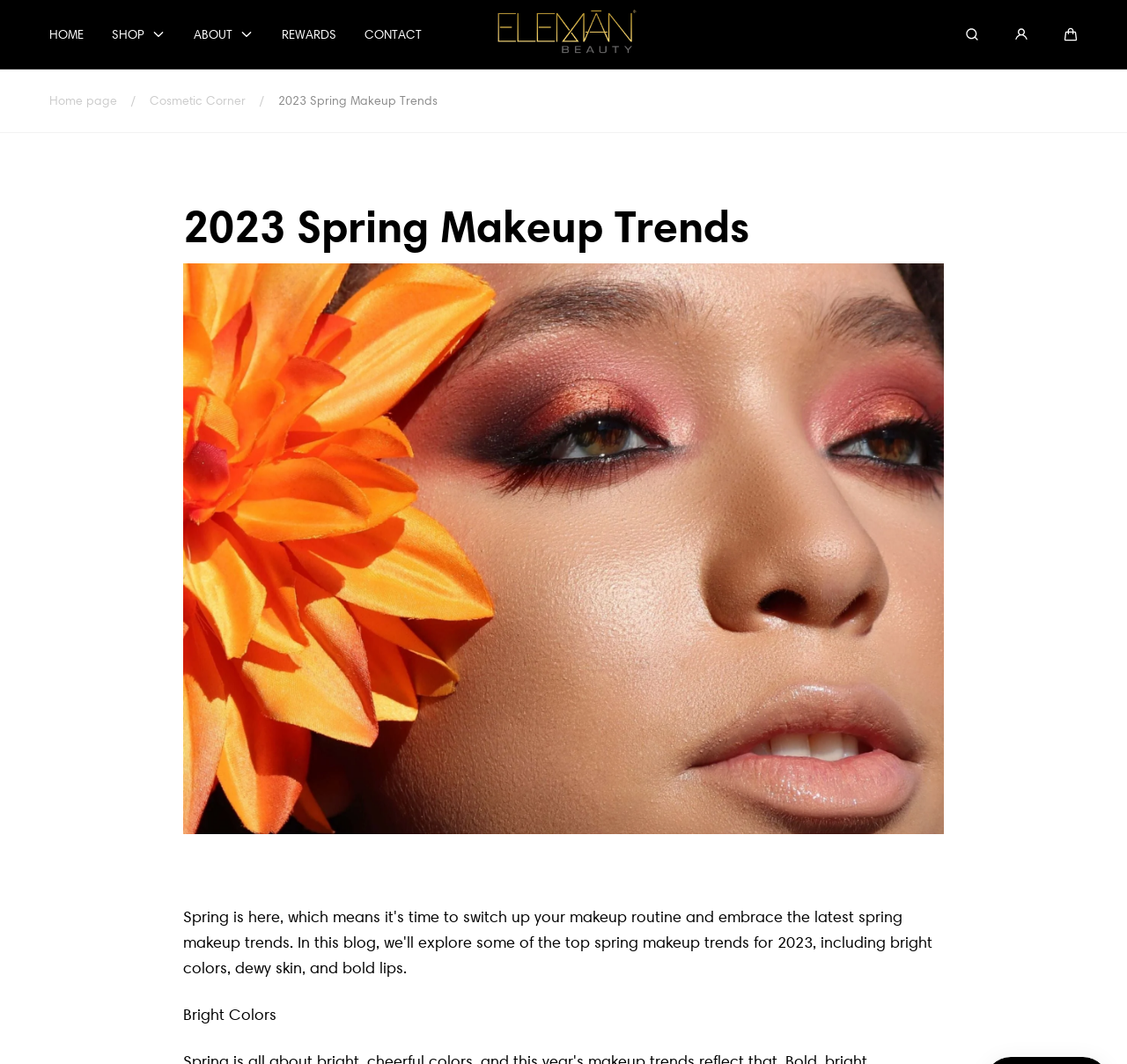What is the first menu item on the top left?
Using the picture, provide a one-word or short phrase answer.

HOME